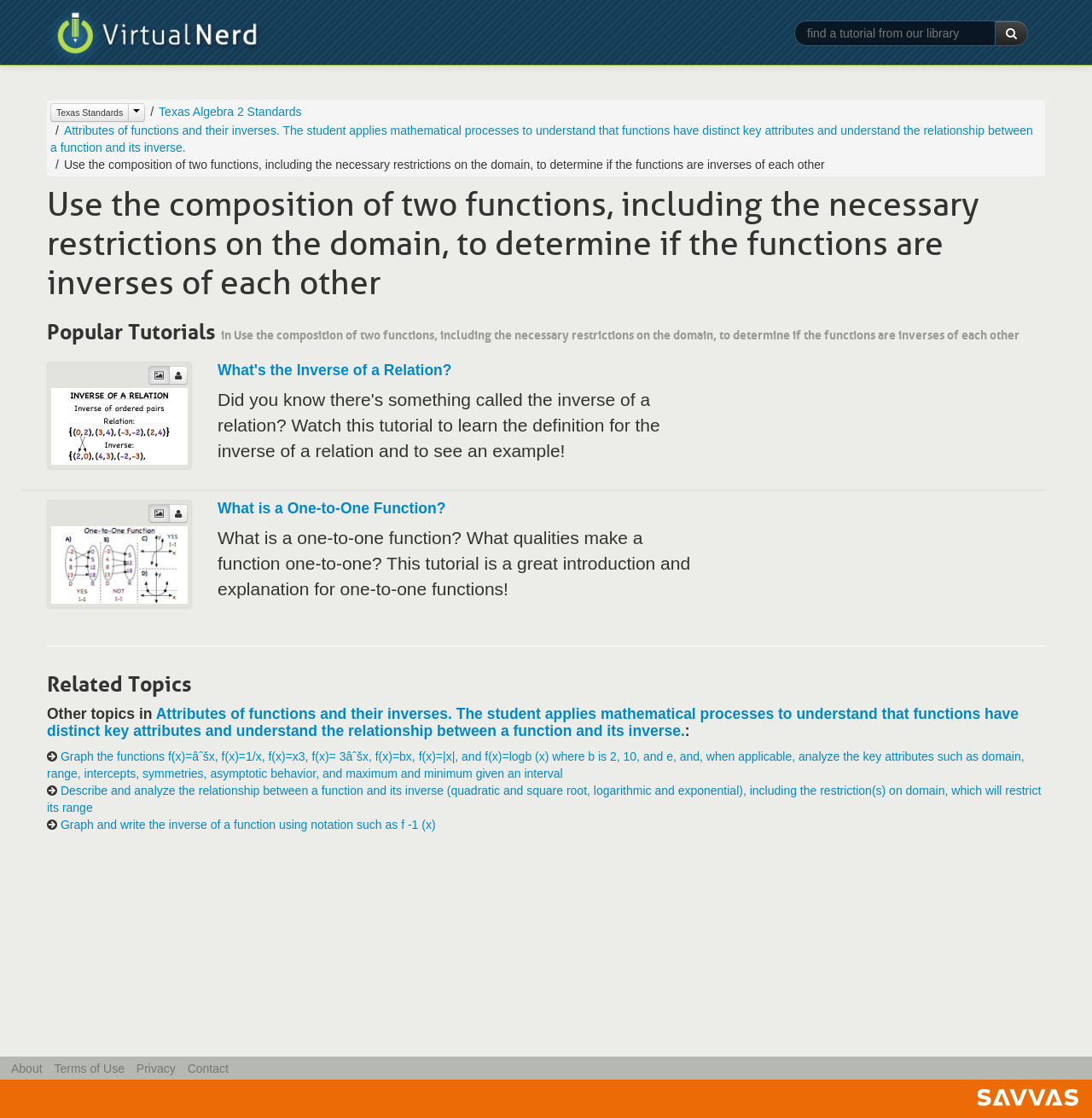From the webpage screenshot, identify the region described by Texas Algebra 2 Standards. Provide the bounding box coordinates as (top-left x, top-left y, bottom-right x, bottom-right y), with each value being a floating point number between 0 and 1.

[0.145, 0.094, 0.276, 0.106]